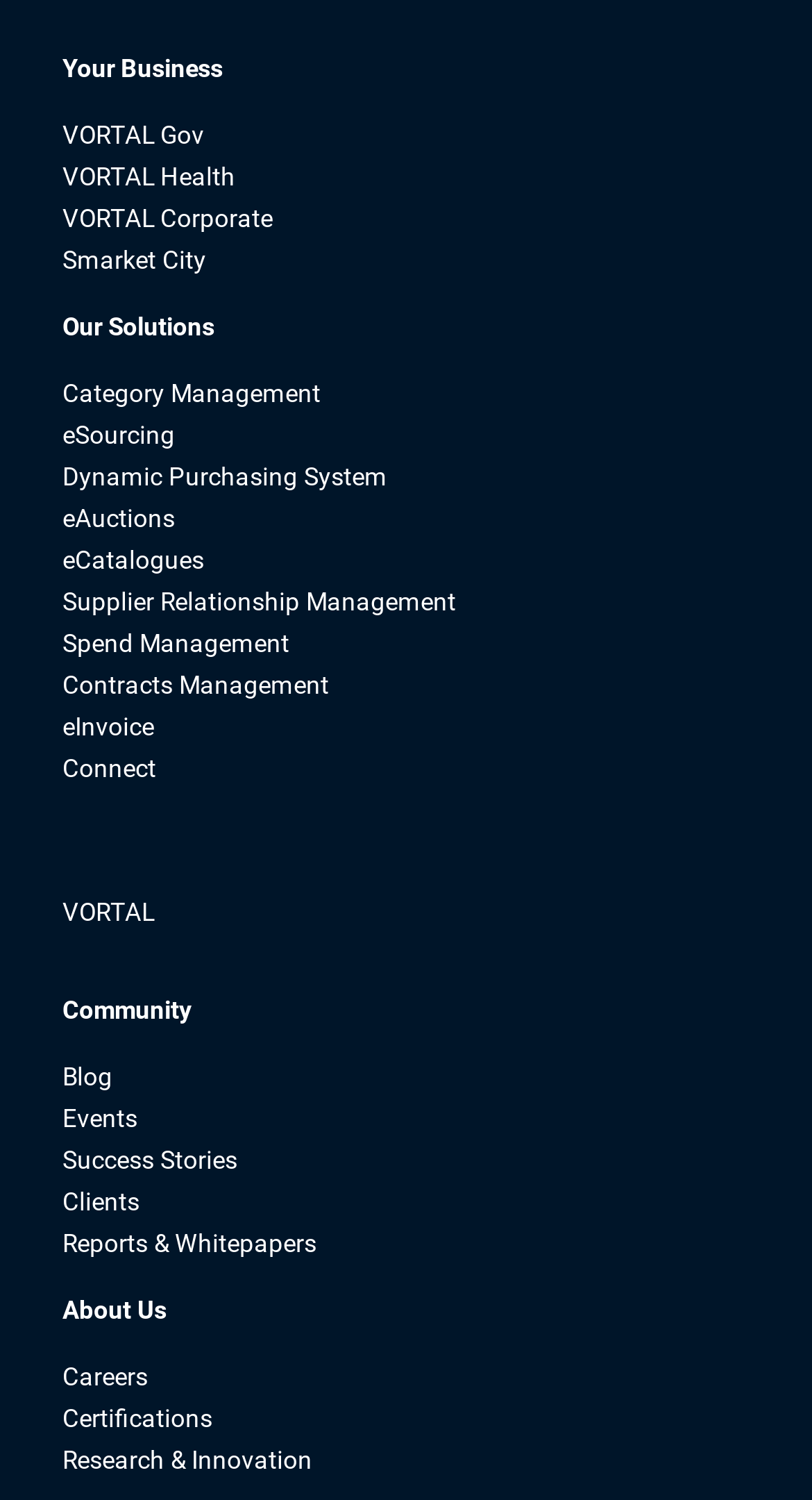Determine the bounding box coordinates of the clickable element to achieve the following action: 'View eSourcing'. Provide the coordinates as four float values between 0 and 1, formatted as [left, top, right, bottom].

[0.077, 0.28, 0.215, 0.3]